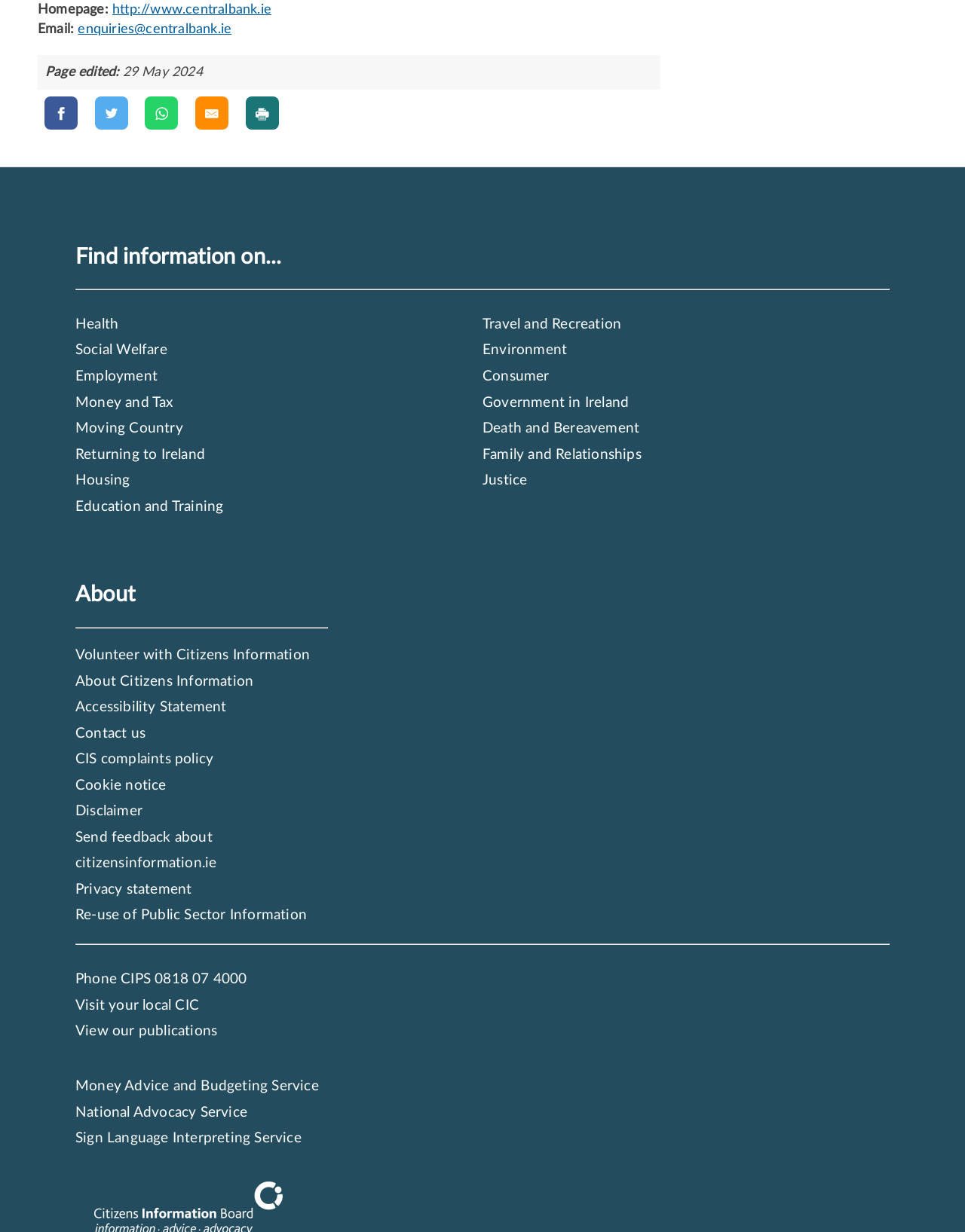Identify the bounding box of the UI element that matches this description: "Sign Language Interpreting Service".

[0.078, 0.918, 0.312, 0.93]